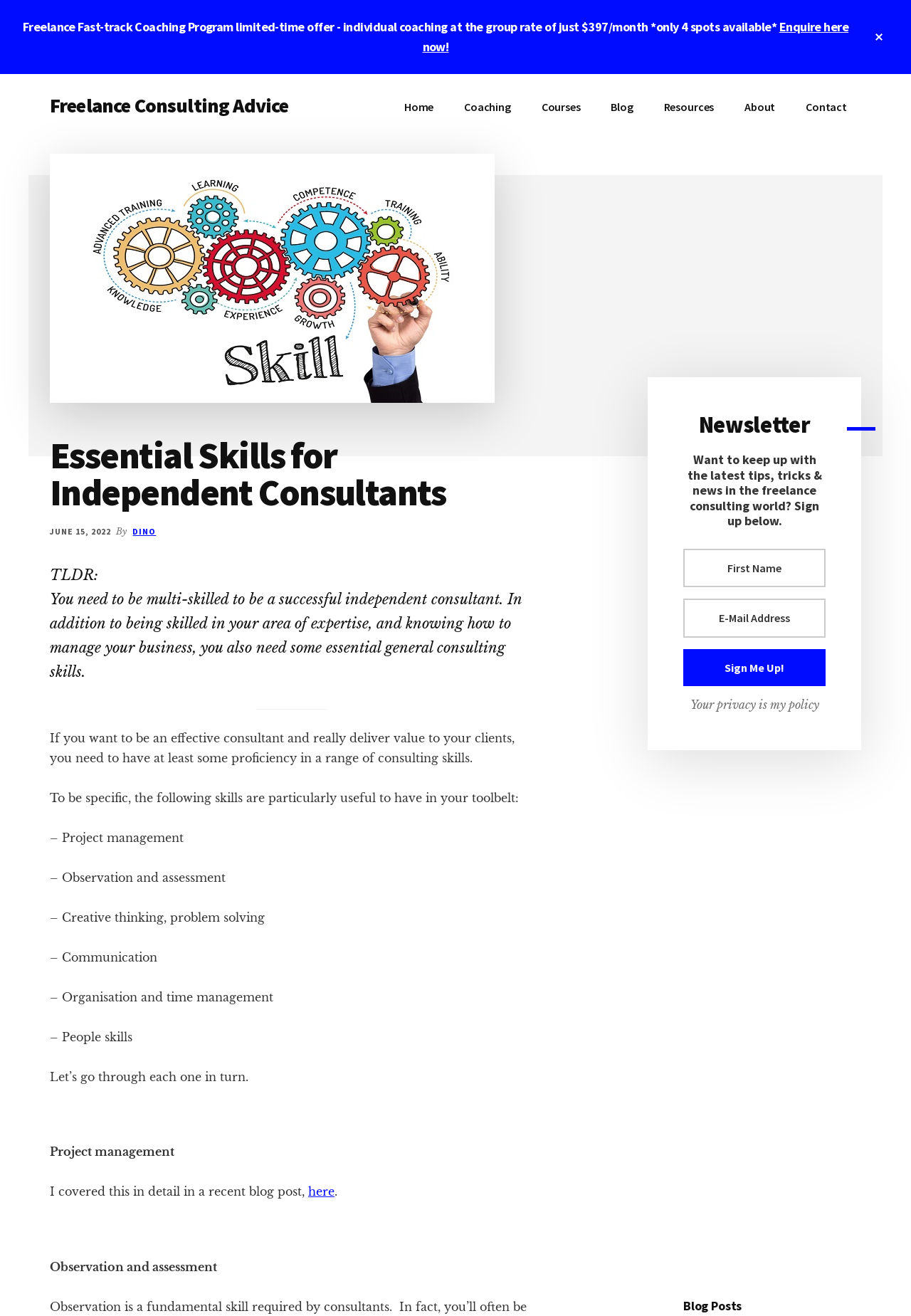What is the purpose of the newsletter signup form?
Please describe in detail the information shown in the image to answer the question.

The purpose of the newsletter signup form is to allow users to sign up and receive the latest tips, tricks, and news in the freelance consulting world. This is mentioned in the StaticText element with ID 496, which states 'Want to keep up with the latest tips, tricks & news in the freelance consulting world? Sign up below'.